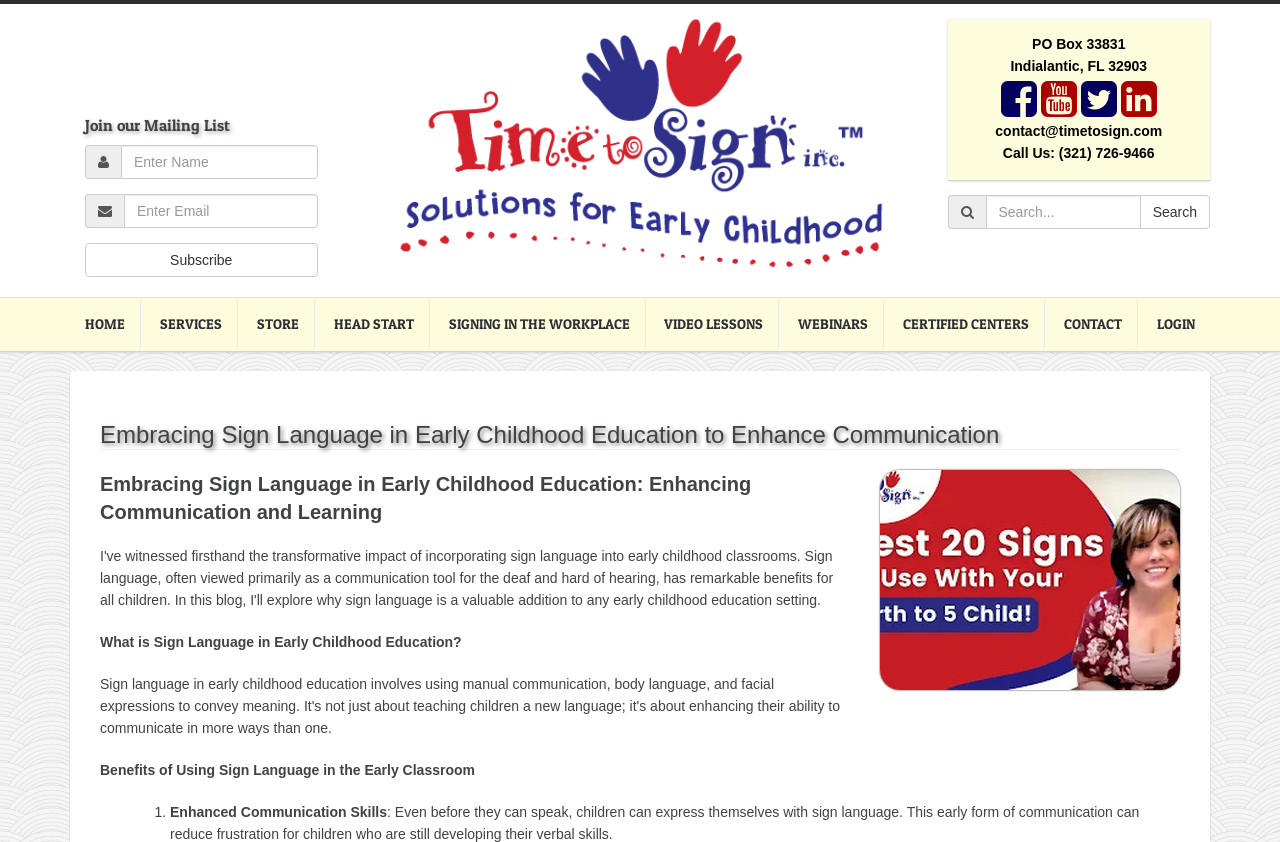Locate the bounding box of the UI element with the following description: "Signing in the Workplace".

[0.339, 0.354, 0.504, 0.417]